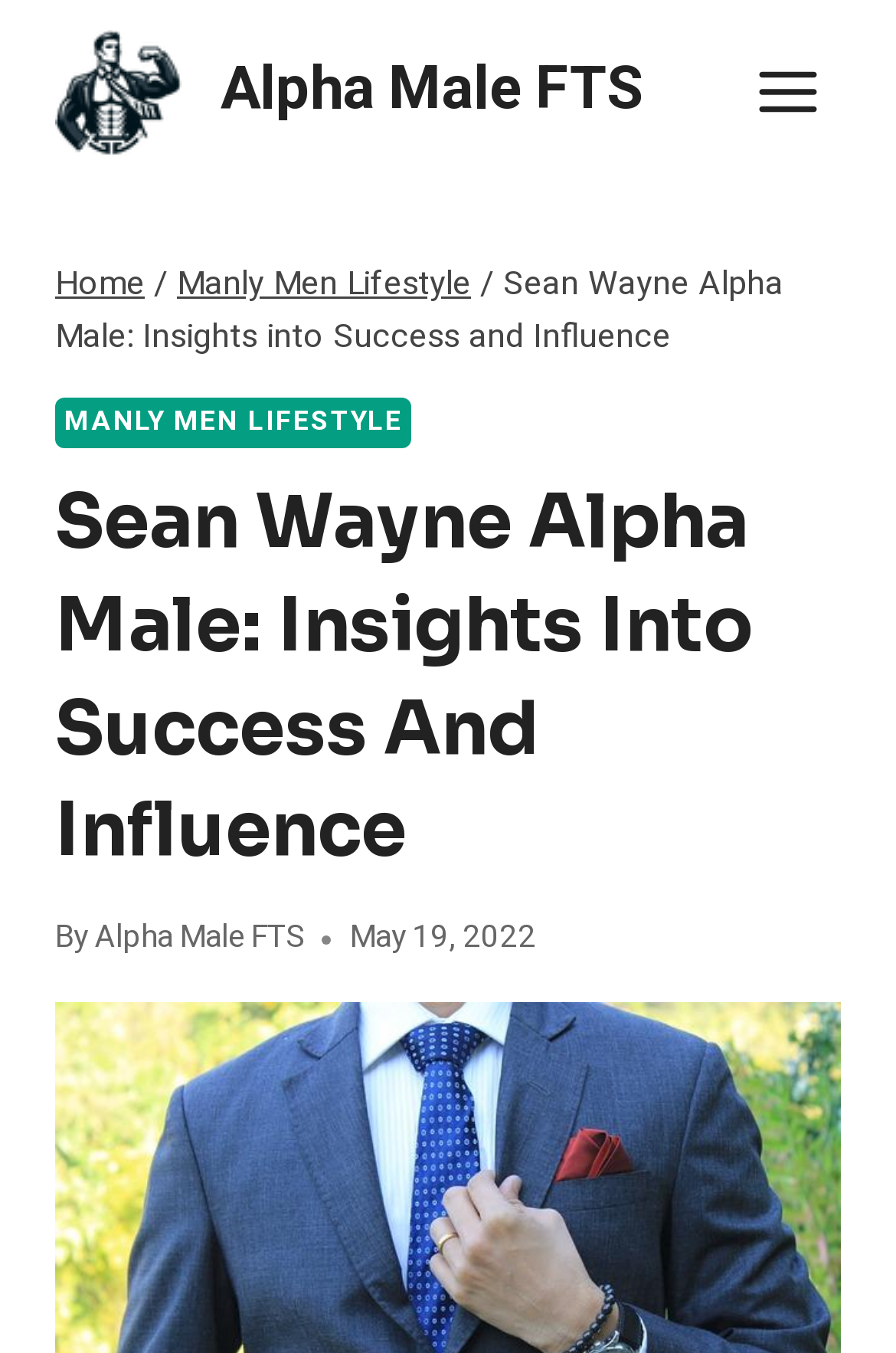Please examine the image and provide a detailed answer to the question: When was the article published?

I found the publication date by looking at the time element which contains the text 'May 19, 2022'.